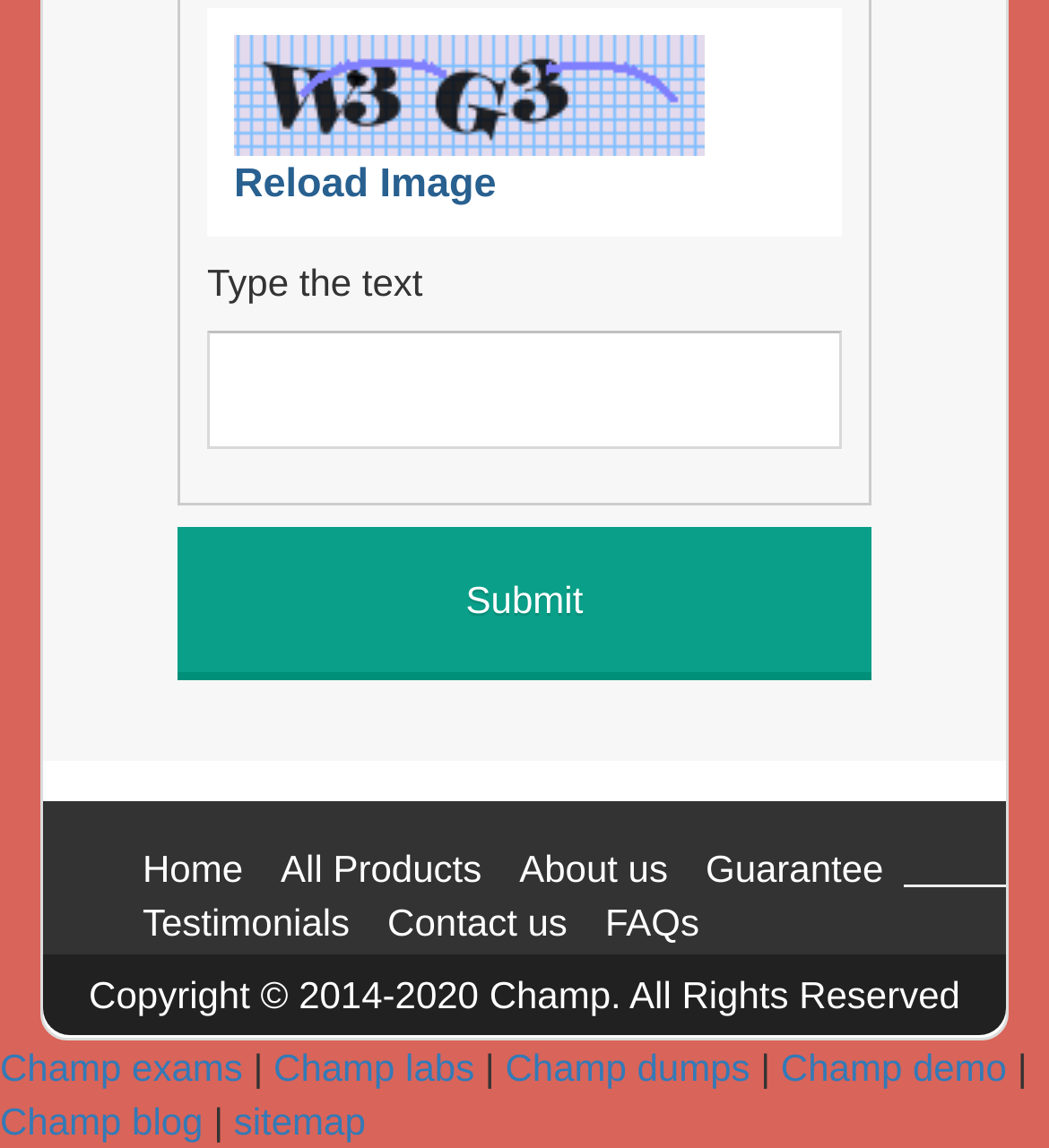Provide the bounding box coordinates for the UI element that is described as: "sitemap".

[0.223, 0.958, 0.349, 0.995]